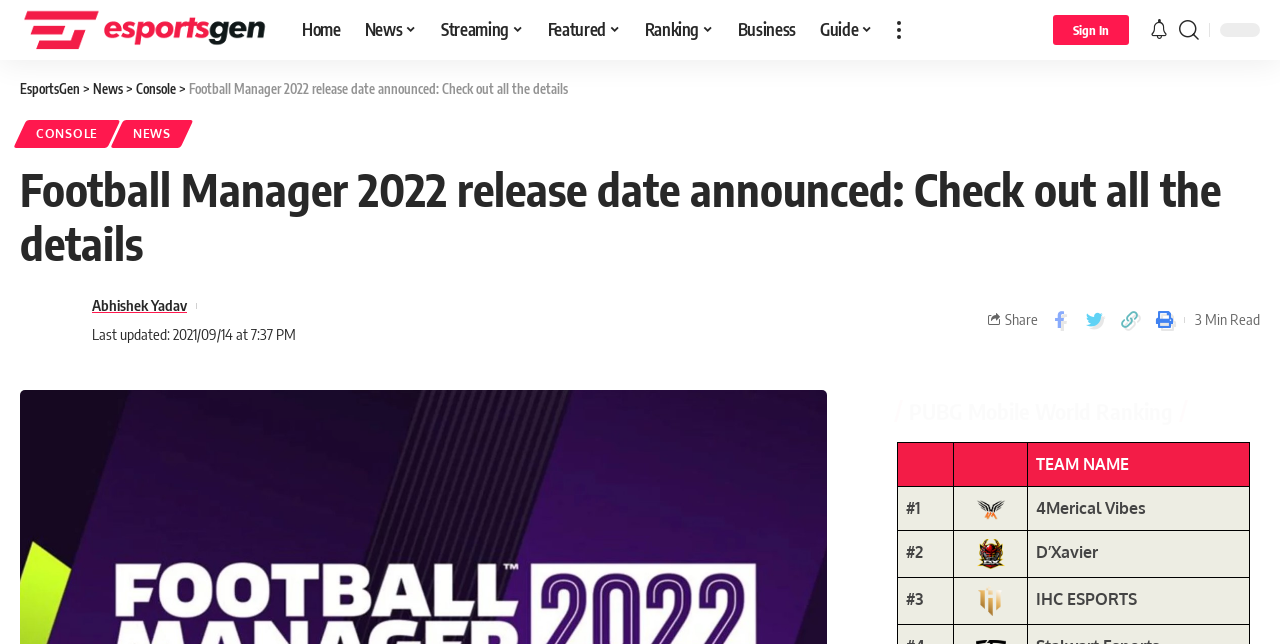Can you give a detailed response to the following question using the information from the image? What is the category of the news article?

The news article is categorized under 'Console' news, as indicated by the link 'CONSOLE' on the webpage.